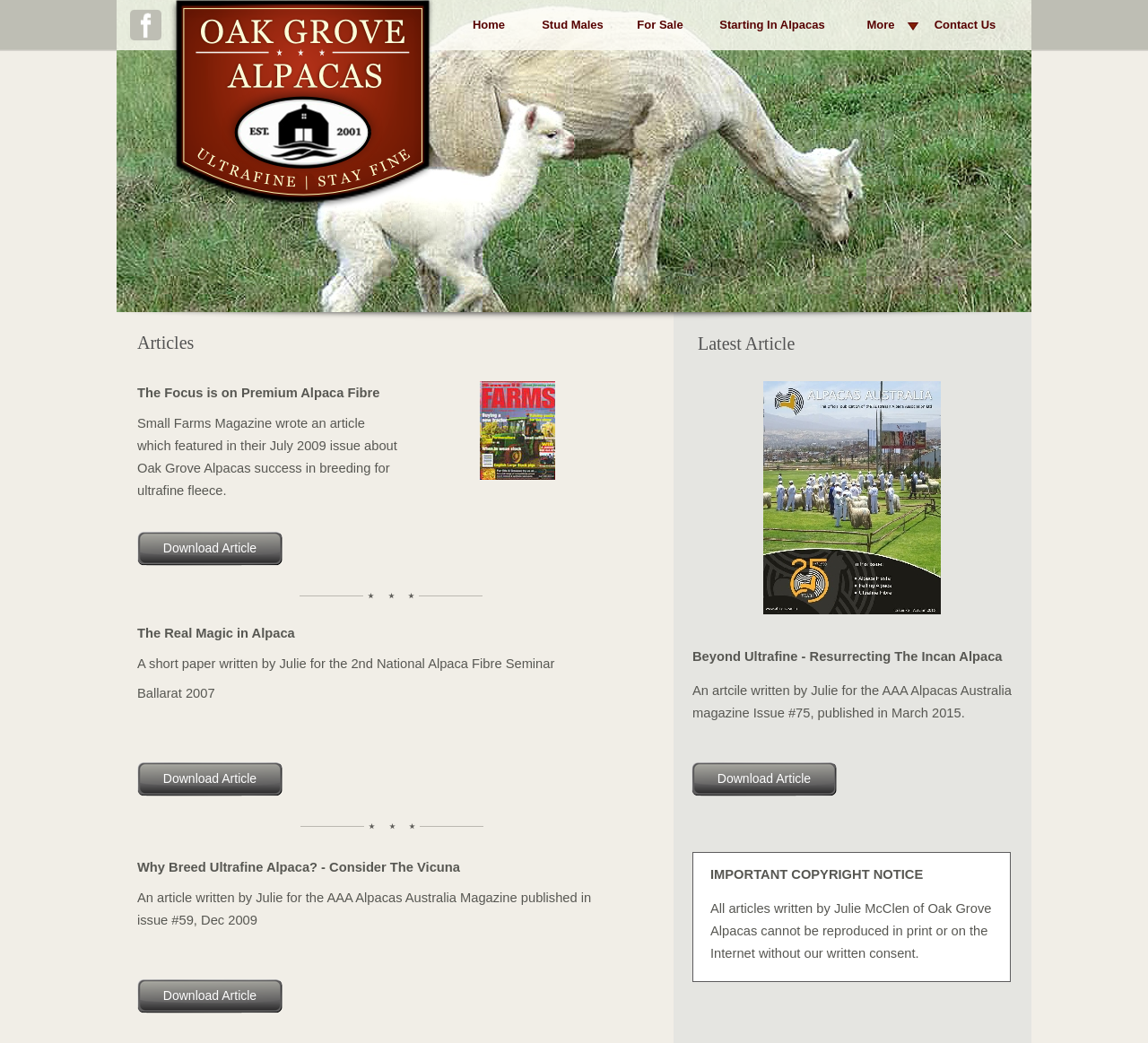Please provide the bounding box coordinates for the element that needs to be clicked to perform the instruction: "View Stud Males". The coordinates must consist of four float numbers between 0 and 1, formatted as [left, top, right, bottom].

[0.47, 0.016, 0.529, 0.032]